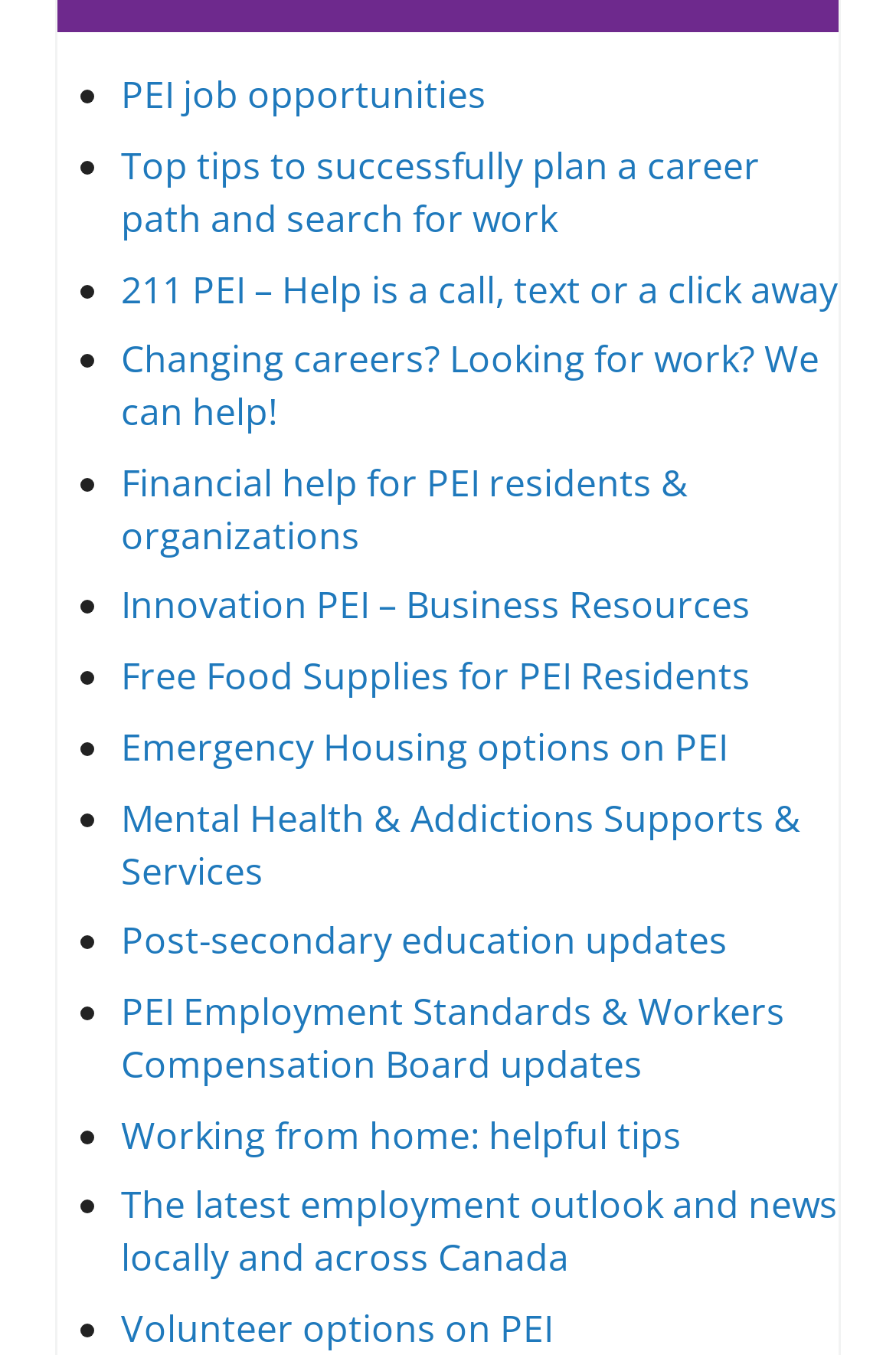Could you find the bounding box coordinates of the clickable area to complete this instruction: "Get help from 211 PEI"?

[0.135, 0.194, 0.935, 0.232]